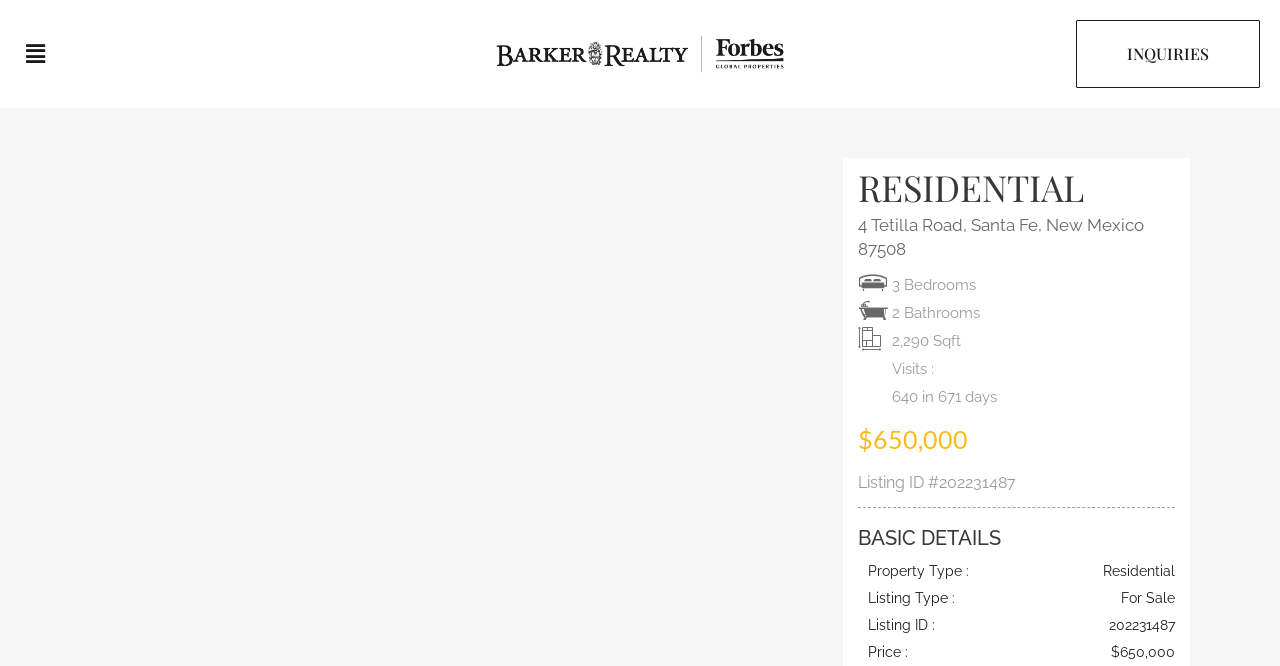Respond to the question below with a single word or phrase: How many bedrooms does this property have?

3